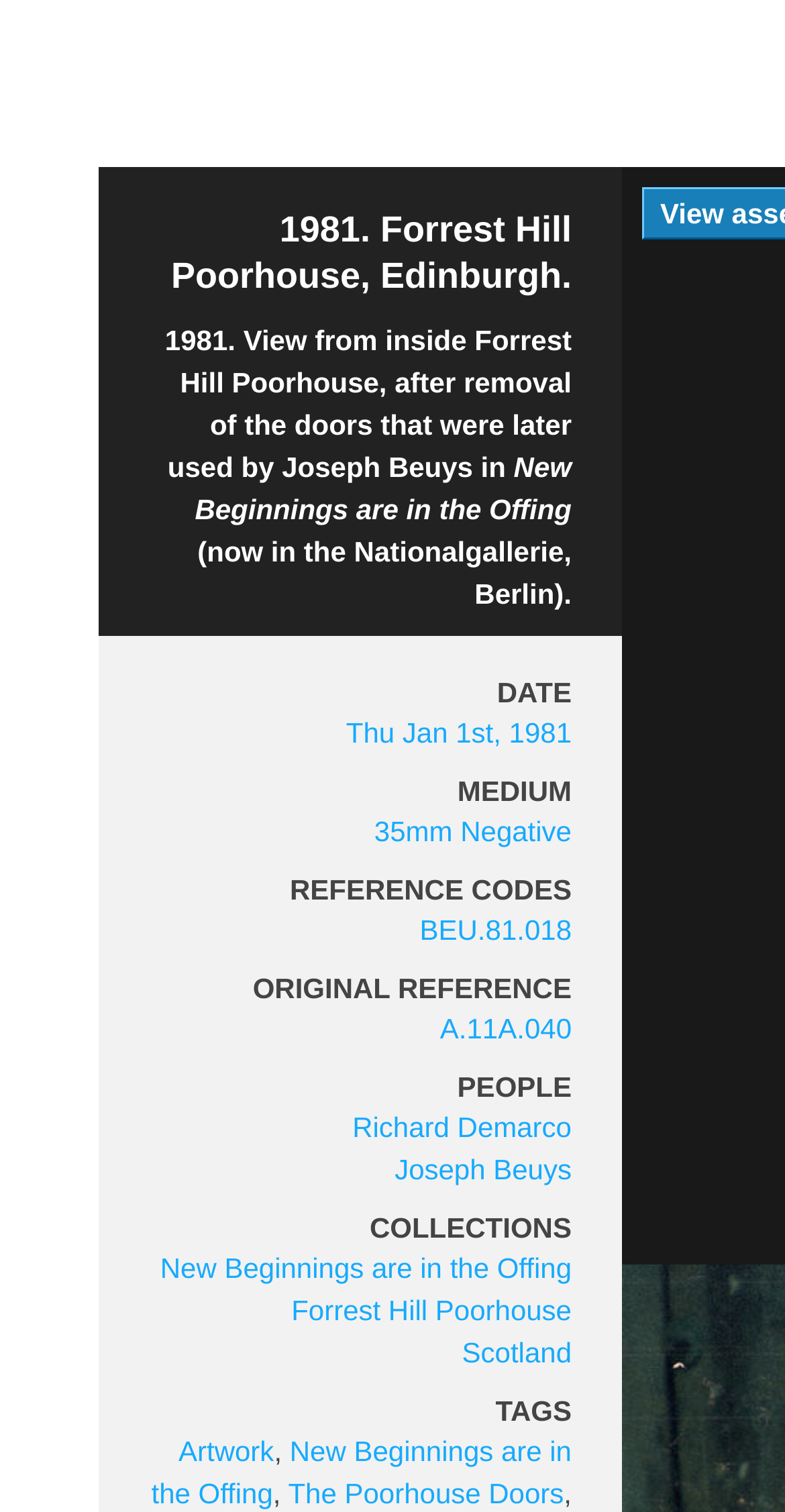Please respond to the question with a concise word or phrase:
Who is the artist associated with the Poorhouse Doors?

Joseph Beuys